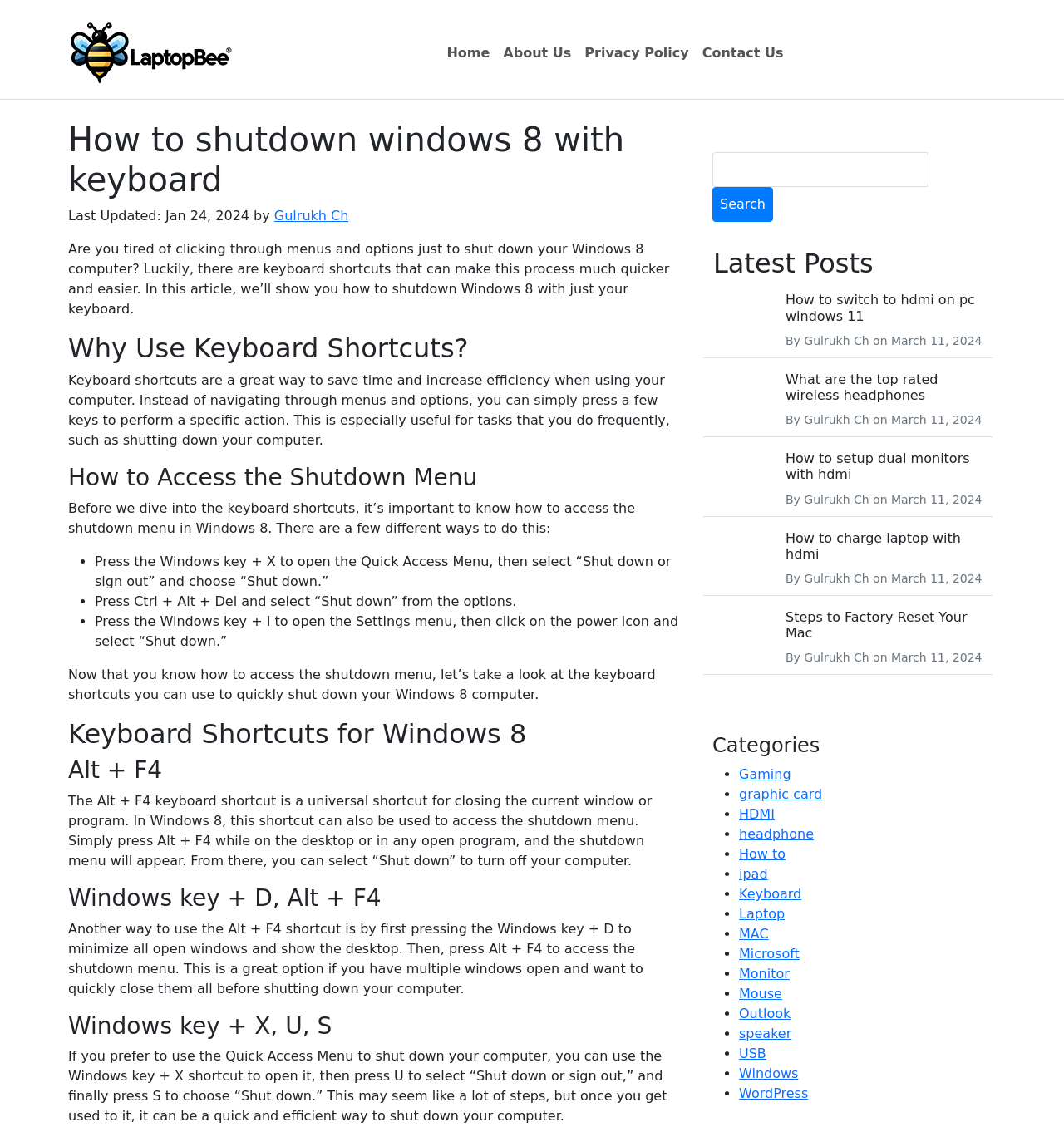What is the category of the article 'How to switch to hdmi on pc windows 11'?
Please respond to the question with a detailed and thorough explanation.

The article 'How to switch to hdmi on pc windows 11' is listed under the 'Latest Posts' section, and its category can be found in the 'Categories' section, which lists 'HDMI' as one of the categories.